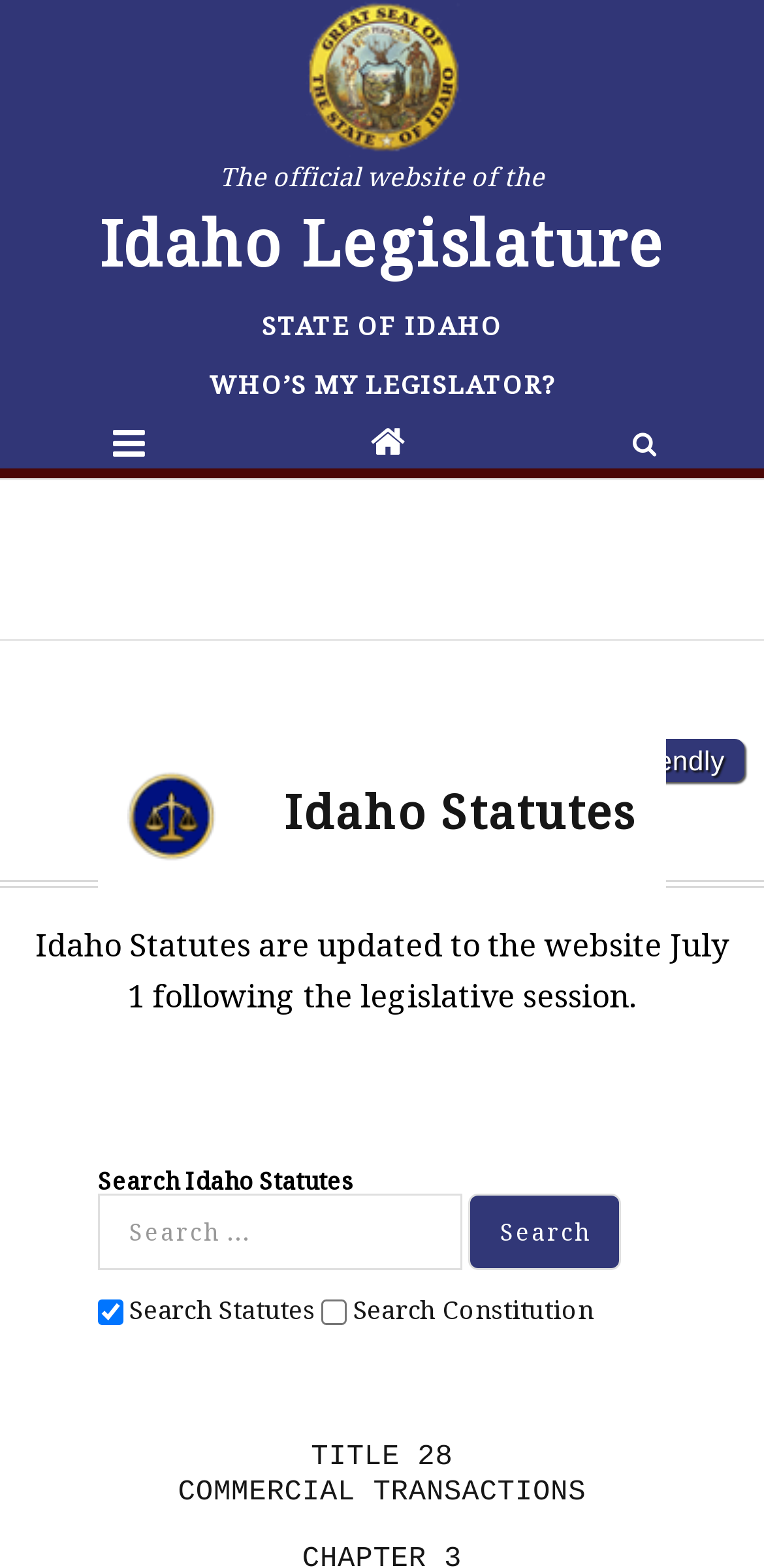Answer this question using a single word or a brief phrase:
What is the official website of?

Idaho Legislature